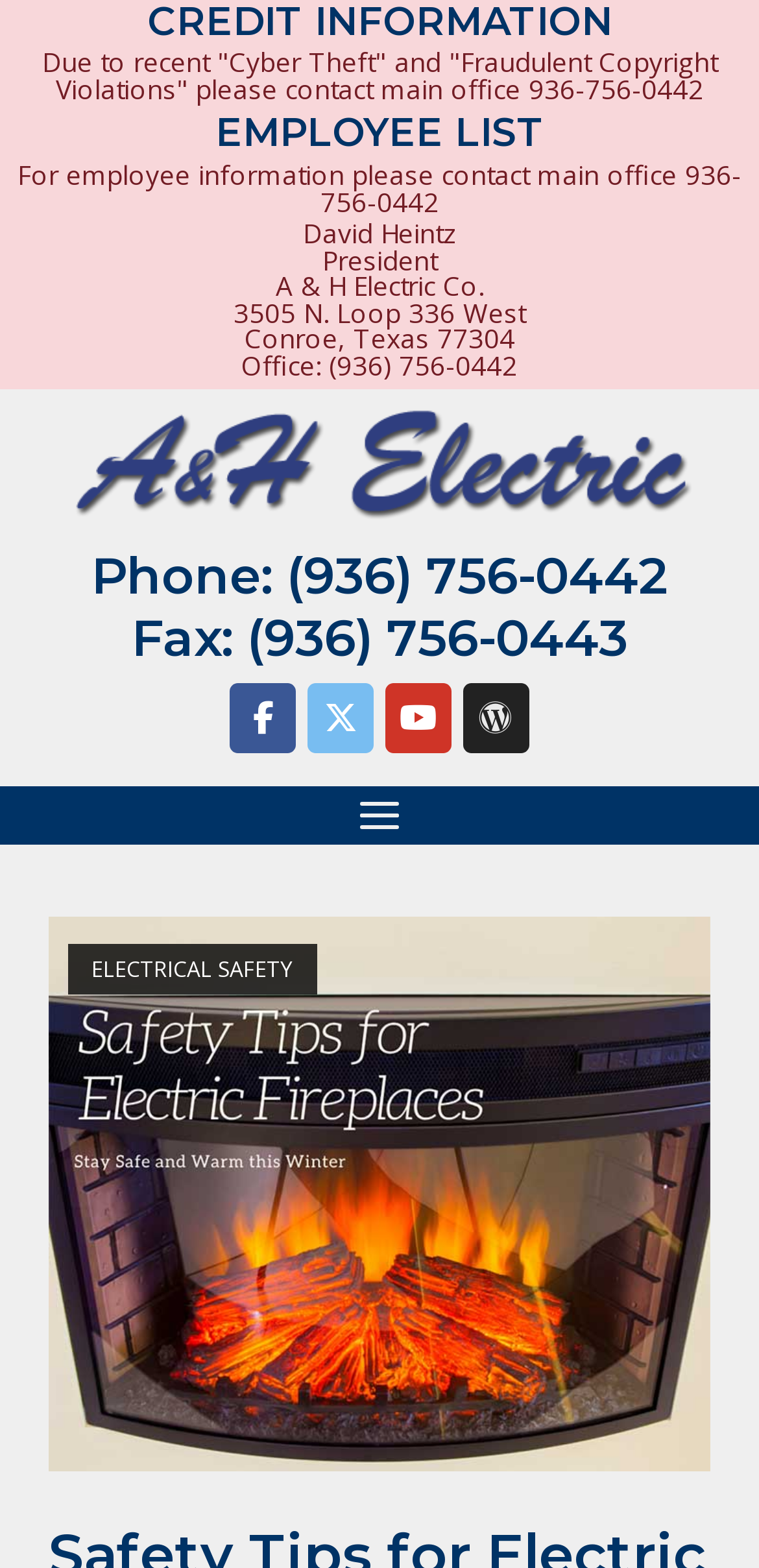Using the element description: "Home", determine the bounding box coordinates for the specified UI element. The coordinates should be four float numbers between 0 and 1, [left, top, right, bottom].

[0.064, 0.282, 0.936, 0.311]